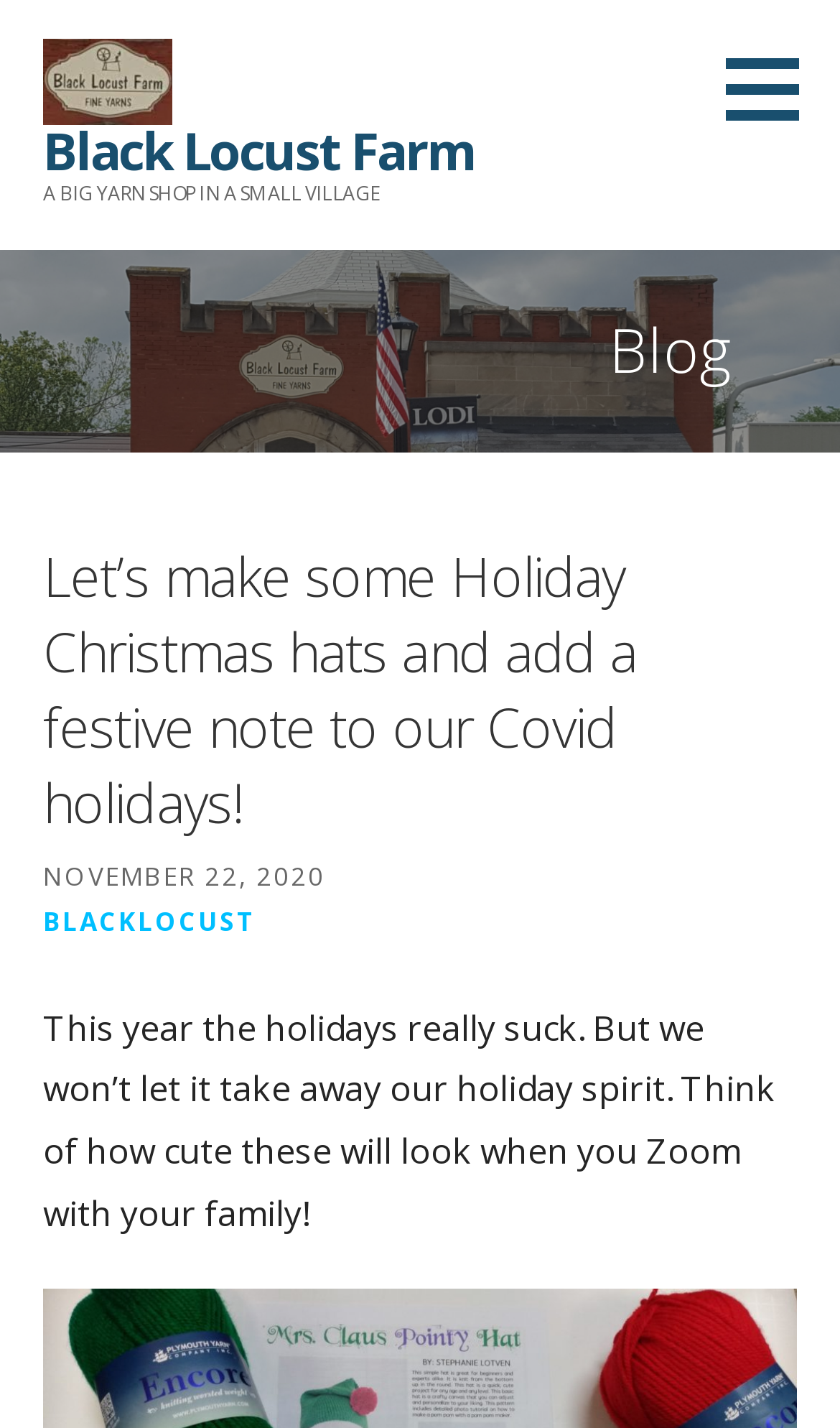Provide the bounding box coordinates for the UI element described in this sentence: "blacklocust". The coordinates should be four float values between 0 and 1, i.e., [left, top, right, bottom].

[0.051, 0.633, 0.305, 0.657]